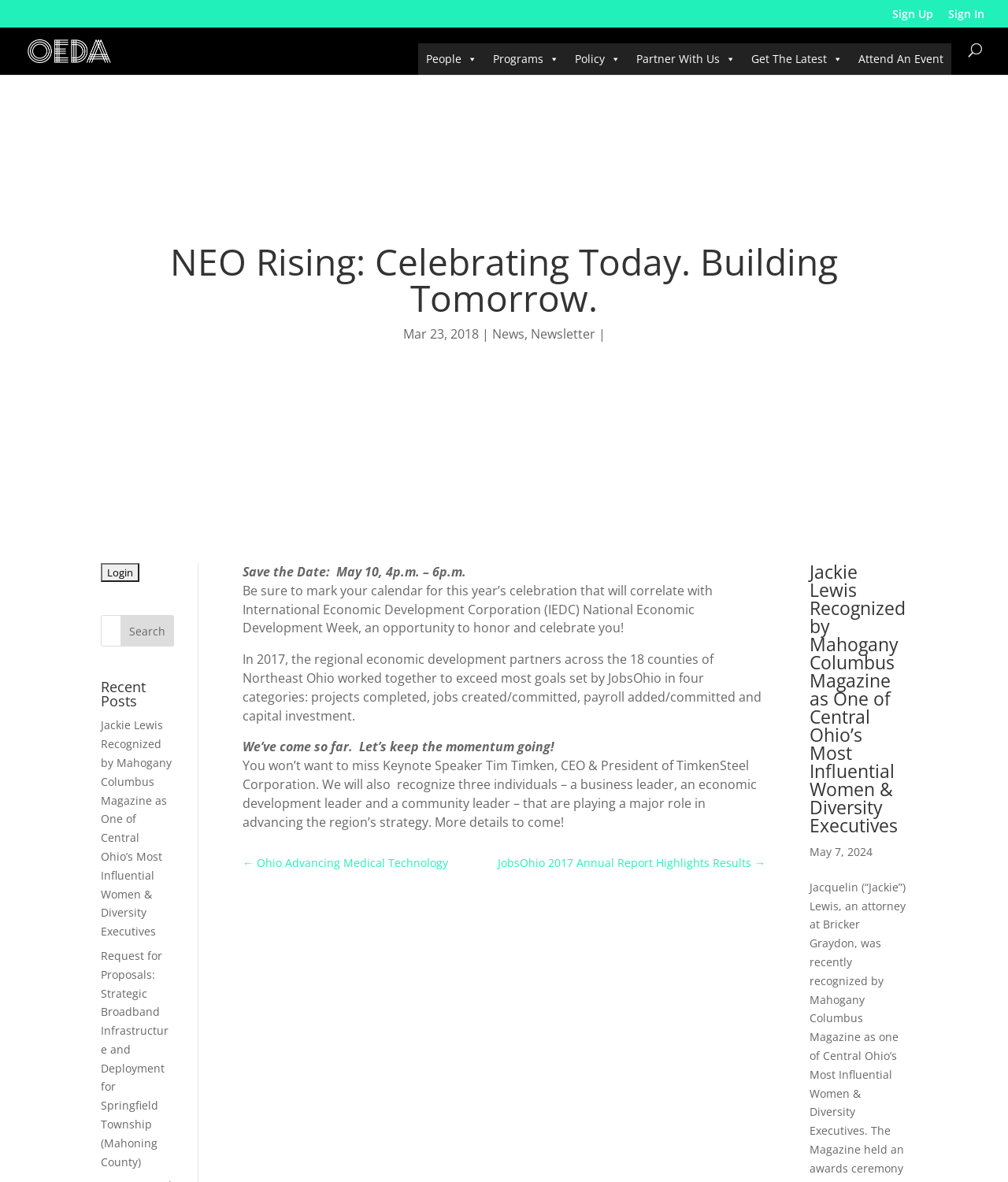How many recent posts are listed on the webpage? Examine the screenshot and reply using just one word or a brief phrase.

2